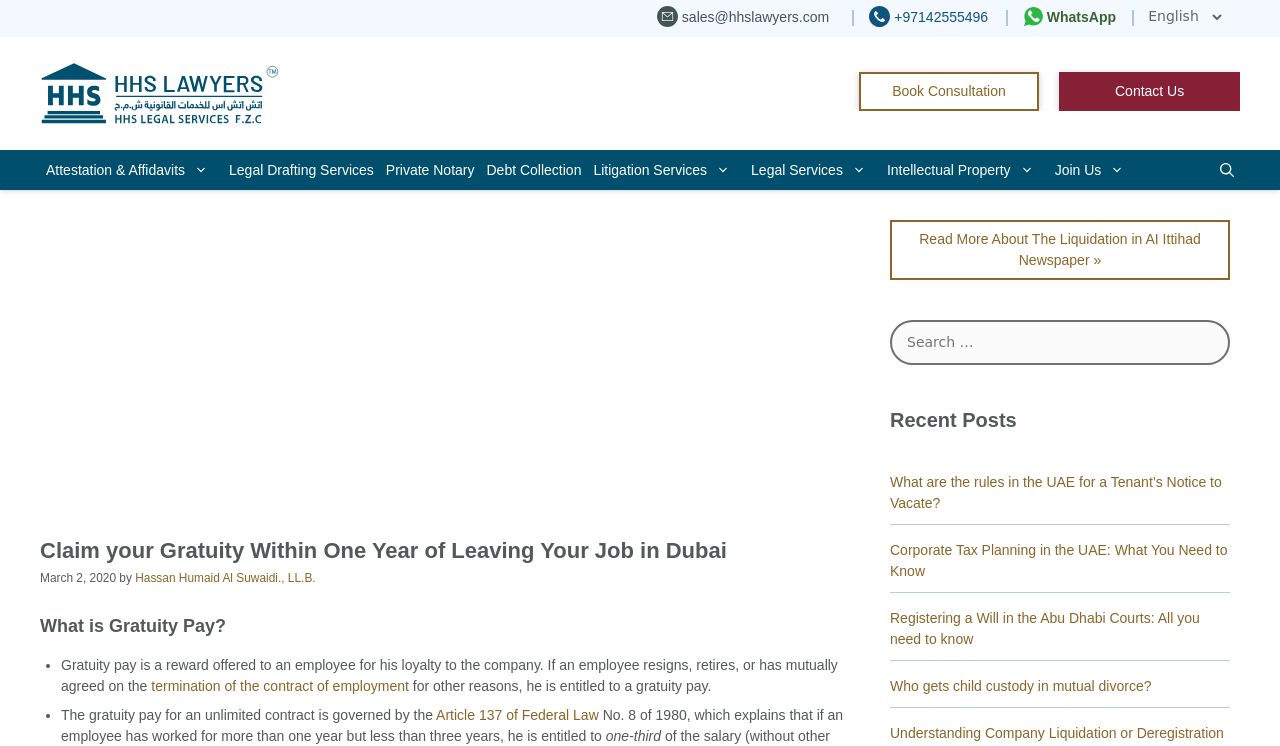Look at the image and write a detailed answer to the question: 
What is the topic of the article?

I determined the topic of the article by reading the headings and content of the webpage. The main heading is 'Claim your Gratuity Within One Year of Leaving Your Job in Dubai', and the article discusses what gratuity pay is and how it works.